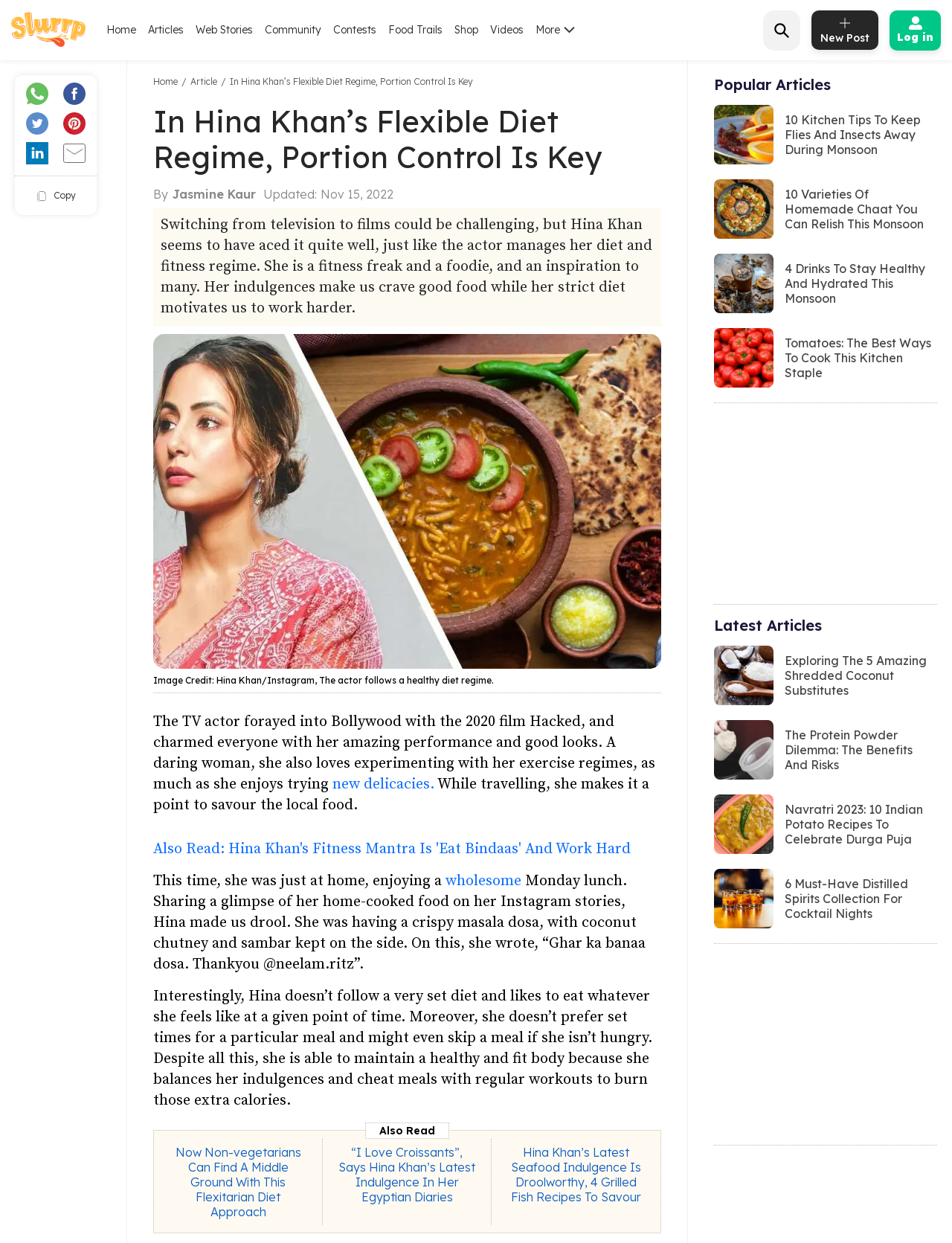What is the type of food Hina Khan is having in her home-cooked lunch?
Please provide a single word or phrase as the answer based on the screenshot.

masala dosa